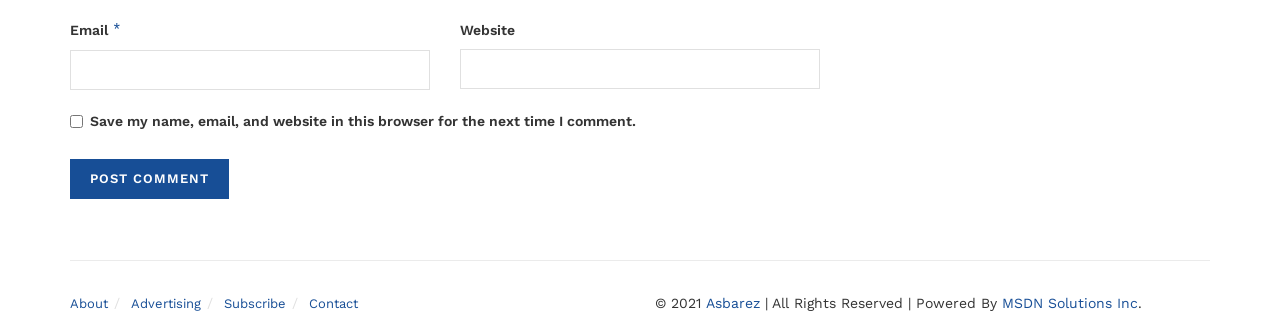Identify the bounding box coordinates of the clickable region to carry out the given instruction: "Visit the About page".

[0.055, 0.909, 0.084, 0.955]